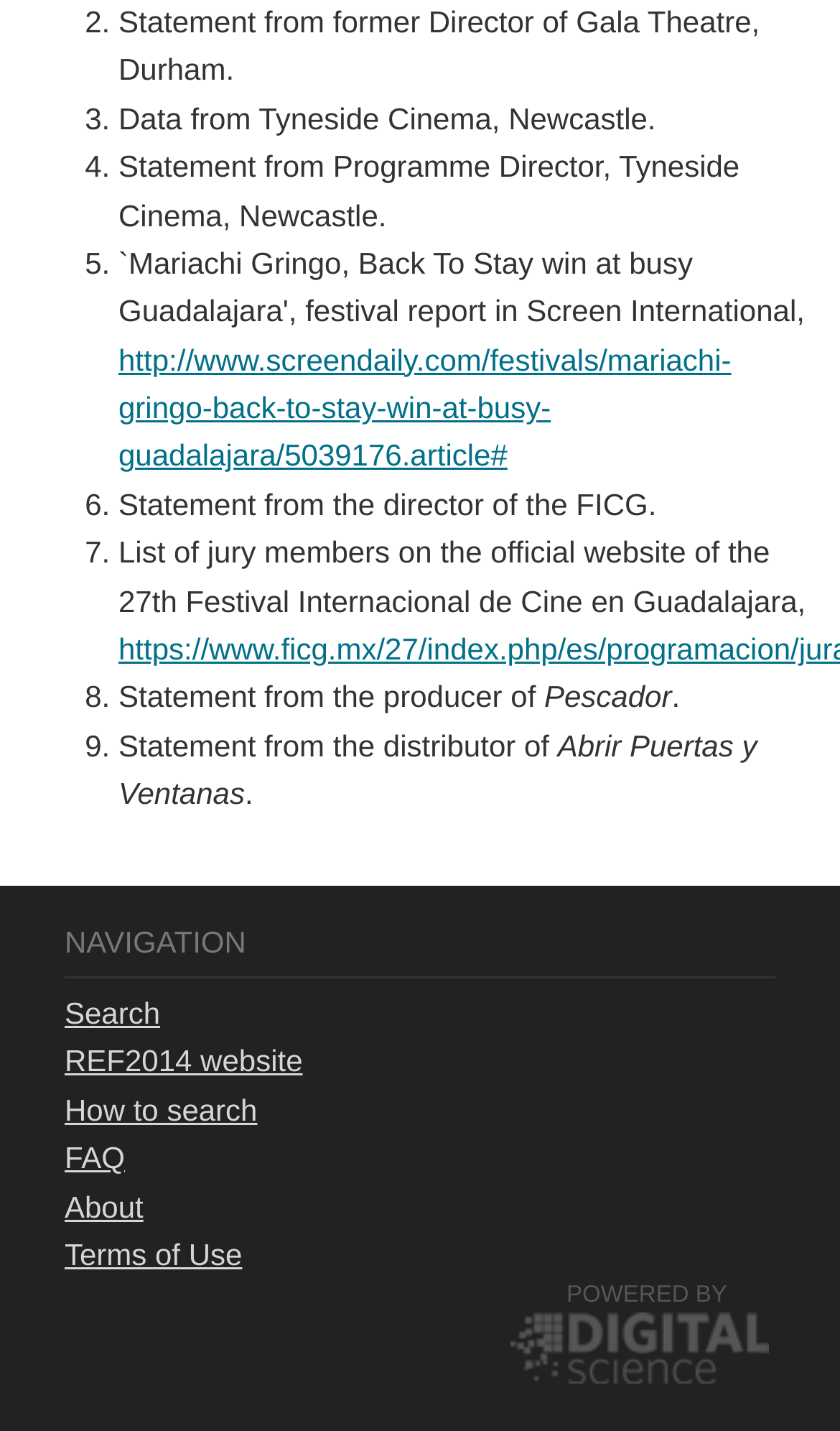Identify the bounding box coordinates for the element you need to click to achieve the following task: "View the terms of use". Provide the bounding box coordinates as four float numbers between 0 and 1, in the form [left, top, right, bottom].

[0.077, 0.864, 0.288, 0.888]